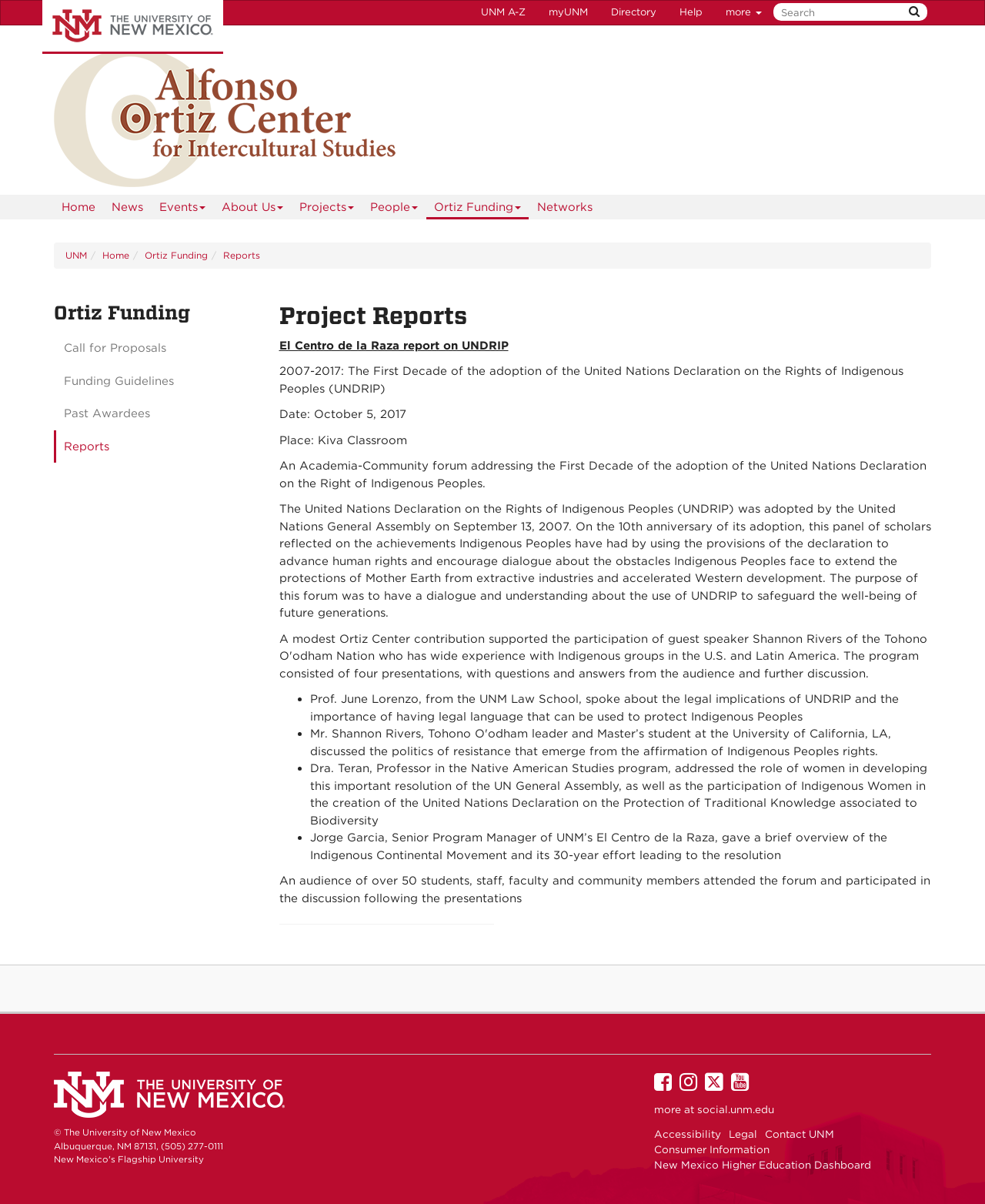Create a detailed narrative of the webpage’s visual and textual elements.

The webpage is titled "Project Reports" and is part of the Alfonso Ortiz Center for Intercultural Studies at the University of New Mexico. At the top of the page, there is a navigation bar with links to various university-related pages, including the university's homepage, A-Z directory, myUNM, and help resources. Below this, there is a department logo block with a link to the Alfonso Ortiz Center for Intercultural Studies.

The main content area of the page is divided into two sections. The top section has a horizontal navigation menu with links to different pages, including Home, News, Events, About Us, Projects, People, Ortiz Funding, and Networks. Below this, there is a breadcrumbs navigation bar showing the current page's location within the website.

The main content of the page is a report titled "El Centro de la Raza report on UNDRIP" with a description of an event that took place on October 5, 2017, at the Kiva Classroom. The report includes a summary of the event, which was a forum discussing the first decade of the adoption of the United Nations Declaration on the Rights of Indigenous Peoples (UNDRIP). The report also includes a list of speakers who presented at the event, including Prof. June Lorenzo, Dra. Teran, and Jorge Garcia.

To the right of the main content, there is a sidebar navigation menu with links to Ortiz Funding-related pages, including Call for Proposals, Funding Guidelines, Past Awardees, and Reports.

At the bottom of the page, there is a lower content area with a horizontal separator line, followed by a link to the University of New Mexico's homepage and a copyright notice. There are also links to the university's social media profiles, including Facebook, Instagram, Twitter, and YouTube, as well as links to accessibility, legal, and contact information pages.